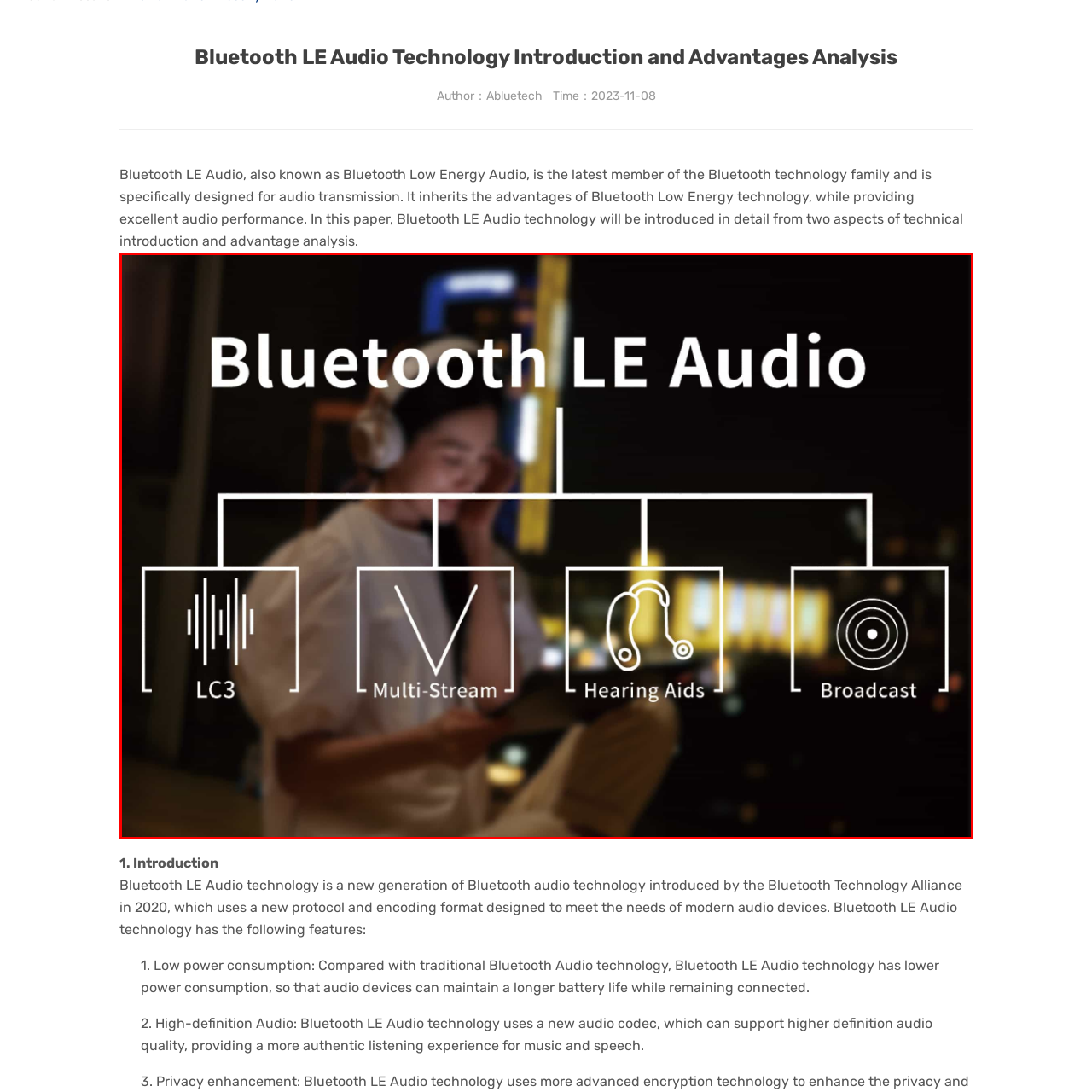Give a detailed account of the scene depicted in the image inside the red rectangle.

The image presents a visually engaging overview of Bluetooth LE Audio, a cutting-edge audio technology designed for seamless audio transmission. At the top, the title "Bluetooth LE Audio" stands out prominently against a soft-focus urban backdrop, which sets a modern and innovative tone.

Beneath the title, a systematic diagram highlights key components of the technology, including:

- **LC3**: Denoted with a graphical representation of sound waves, emphasizing its role in high-efficiency audio compression.
- **Multi-Stream**: Illustrated with a triangular symbol, indicating the capability to transmit audio to multiple devices simultaneously.
- **Hearing Aids**: Shown with an icon of a hearing device, highlighting Bluetooth's application in assistive technology for improving hearing accessibility.
- **Broadcast**: Represented by a target symbol, which signifies the ability to send audio content to multiple users at once.

The image not only encapsulates the essential features of Bluetooth LE Audio but also promotes an understanding of its advantages including low power consumption and high-definition audio quality, as outlined in the accompanying text. This combination of informative graphics and sleek design communicates the future of audio connectivity effectively.